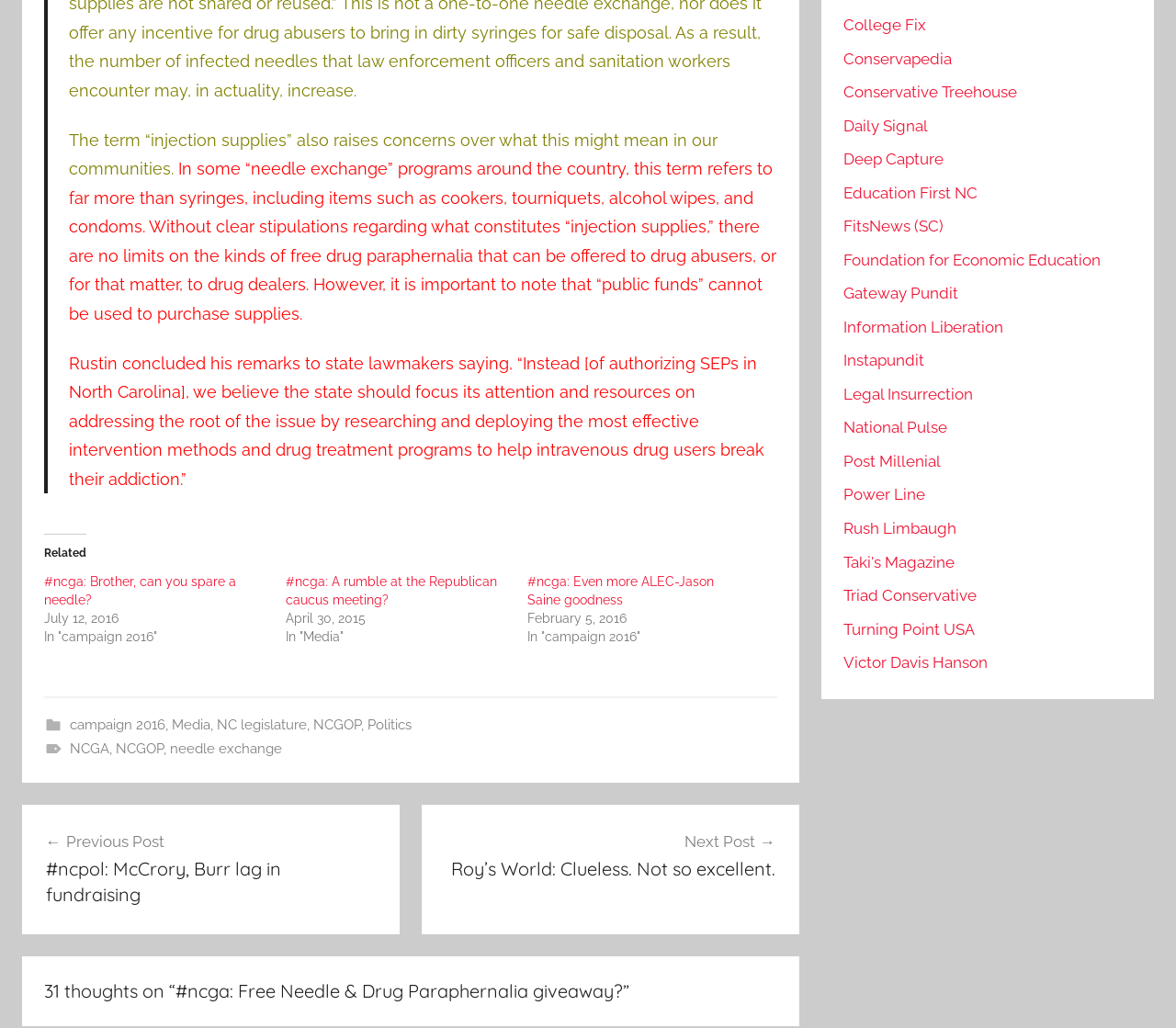Show me the bounding box coordinates of the clickable region to achieve the task as per the instruction: "Click the 'A rumble at the Republican caucus meeting?' link".

[0.243, 0.558, 0.423, 0.591]